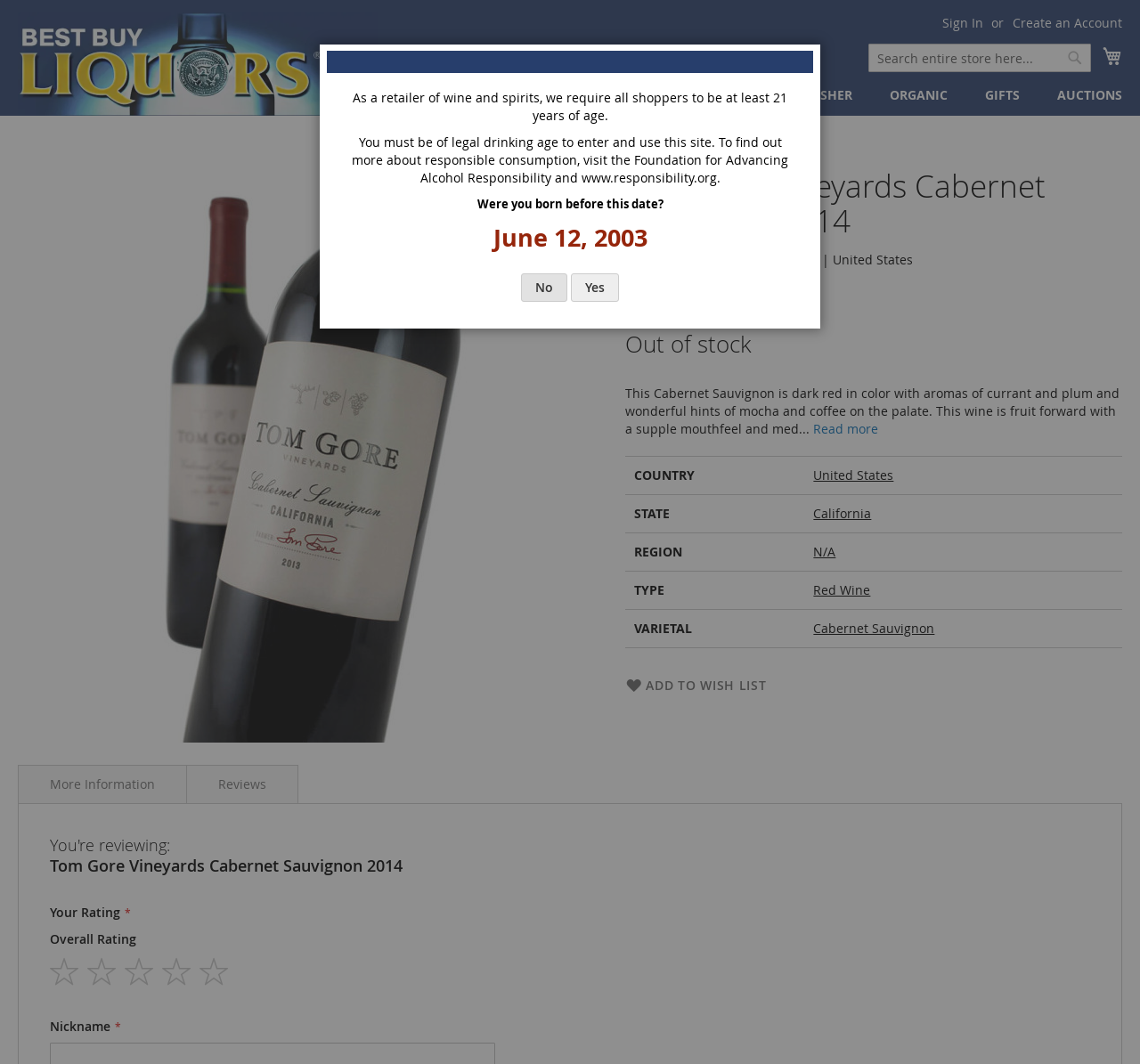What is the color of this wine?
Refer to the image and provide a one-word or short phrase answer.

Dark red